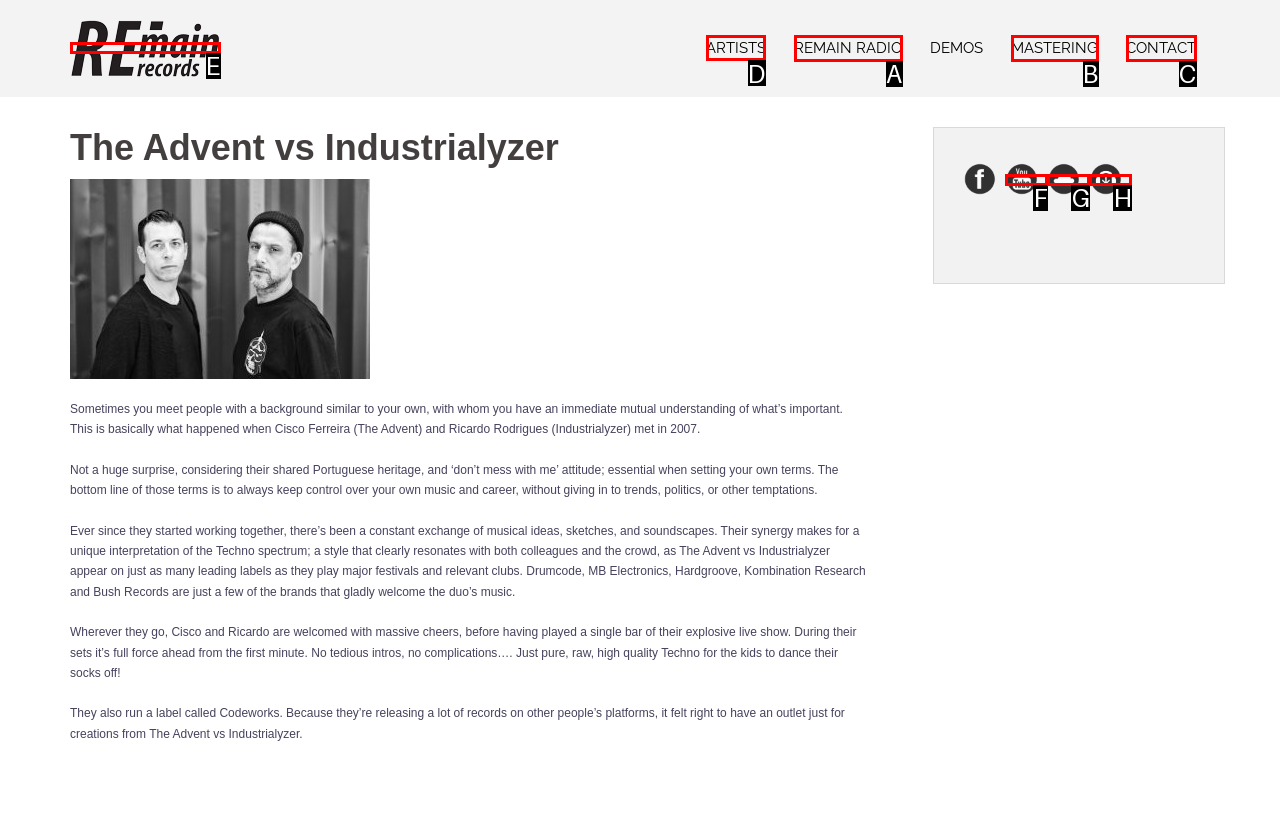From the given options, choose the one to complete the task: Visit the ARTISTS page
Indicate the letter of the correct option.

D